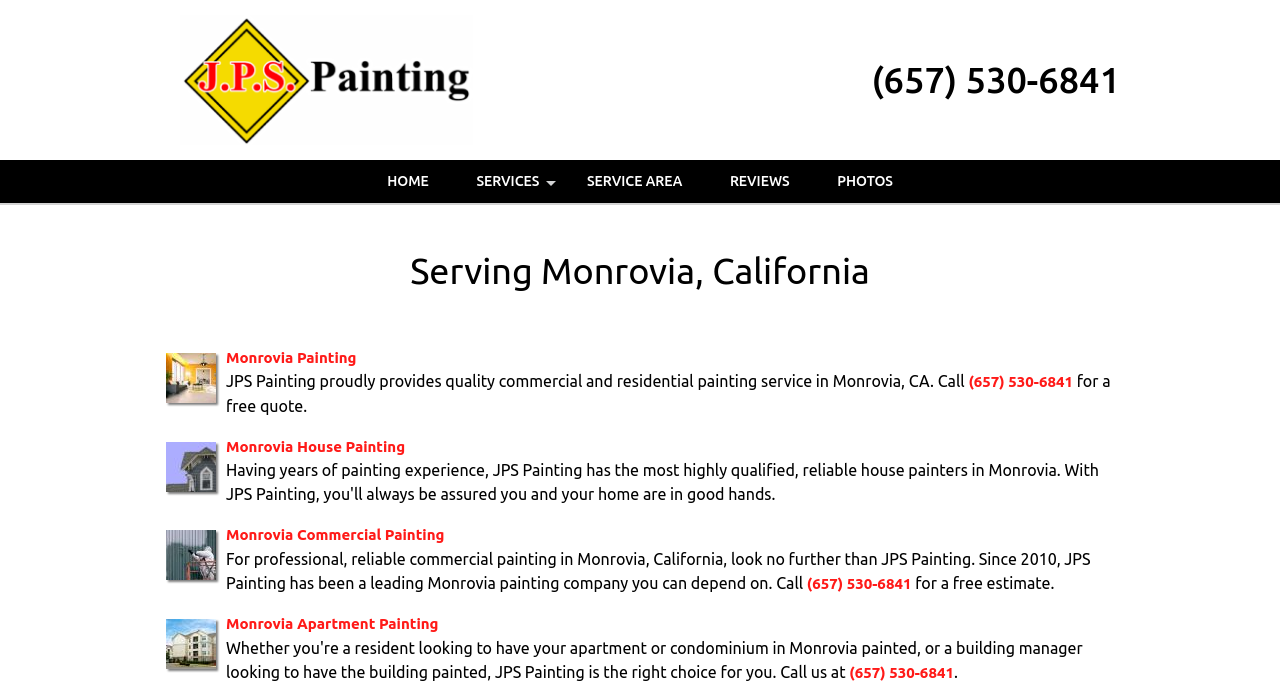Using the information from the screenshot, answer the following question thoroughly:
What type of painting services are offered?

I determined the types of painting services offered by reading the static text on the webpage. The text mentions 'quality commercial and residential painting service in Monrovia, CA', which indicates that JPS Painting provides both commercial and residential painting services.